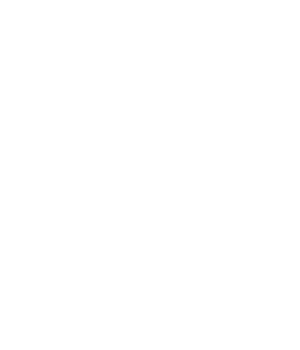Interpret the image and provide an in-depth description.

The image features a notable sculpture by Jaume Mir, an influential artist born in Felanitx in 1915. The artwork is part of an exhibition highlighting Mir's extensive career and contributions to the field of sculpture. This specific piece may reflect his unique style and artistic vision, which evolved significantly over the years. The sculpture could be emblematic of his early training at the School of Arts and Crafts in Palma, or it may represent the thematic exploration for which he is known, such as the human form or historical narratives. The contextual significance of the work lies in its connection to Mir's artistic development and the socio-cultural influences of his time.